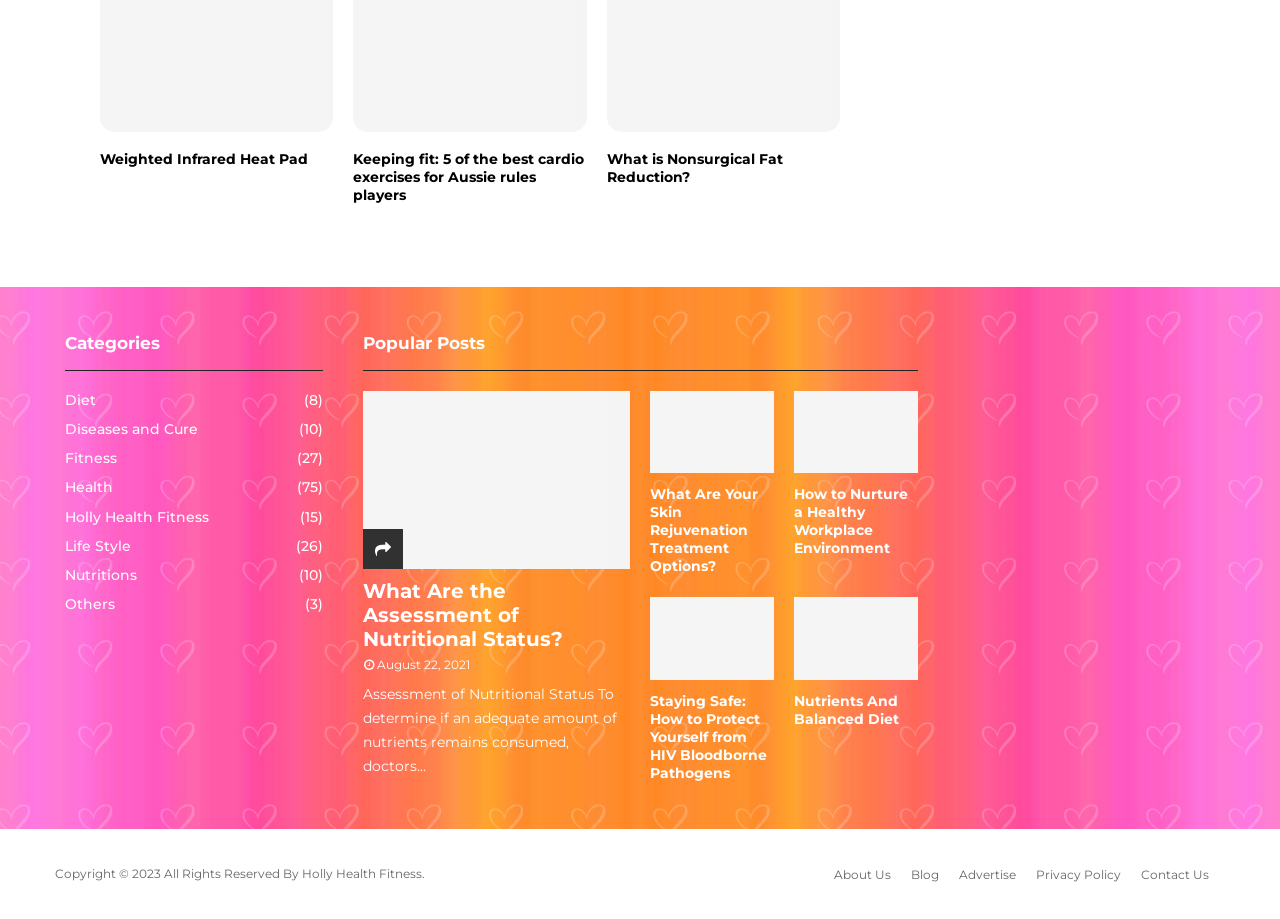What is the category with the most articles?
Based on the visual details in the image, please answer the question thoroughly.

I determined the answer by looking at the categories listed under the 'Categories' heading. The category with the most articles is 'Health' with 75 articles, which is indicated by the number in parentheses next to the category name.